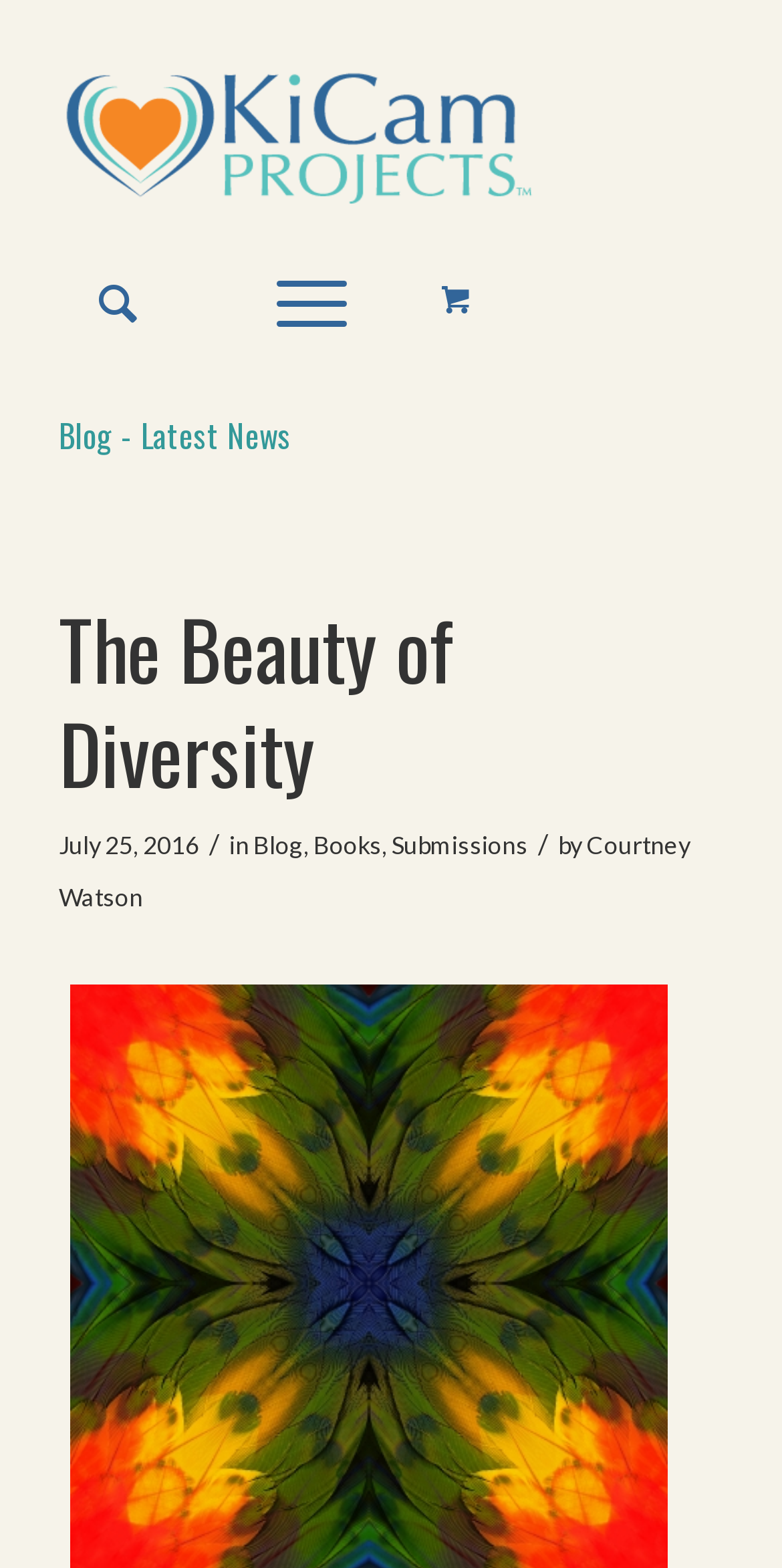Please determine the bounding box coordinates of the element to click on in order to accomplish the following task: "Read the latest news". Ensure the coordinates are four float numbers ranging from 0 to 1, i.e., [left, top, right, bottom].

[0.075, 0.262, 0.372, 0.293]